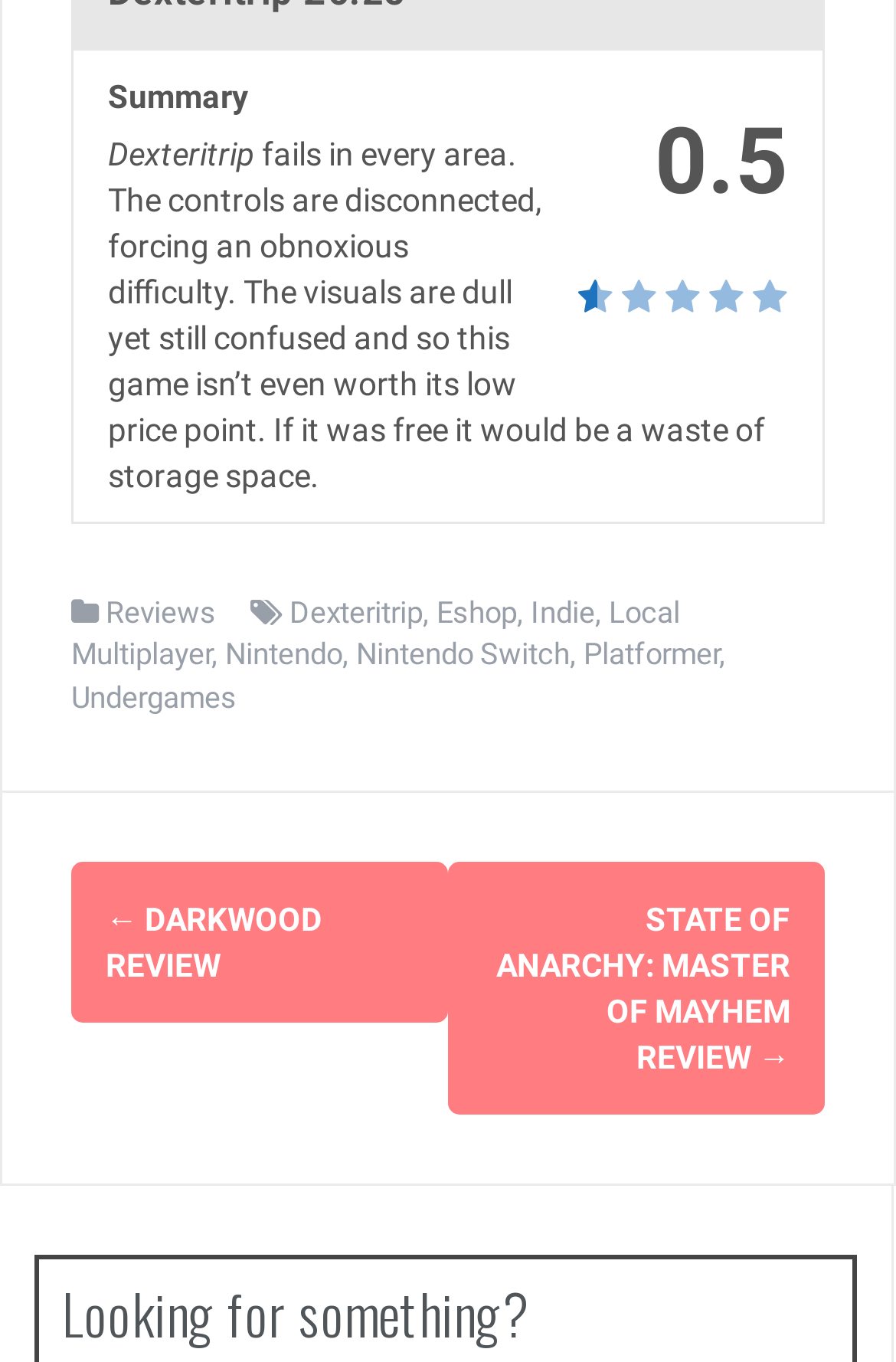Pinpoint the bounding box coordinates of the element to be clicked to execute the instruction: "Check out STATE OF ANARCHY: MASTER OF MAYHEM REVIEW".

[0.554, 0.661, 0.882, 0.789]